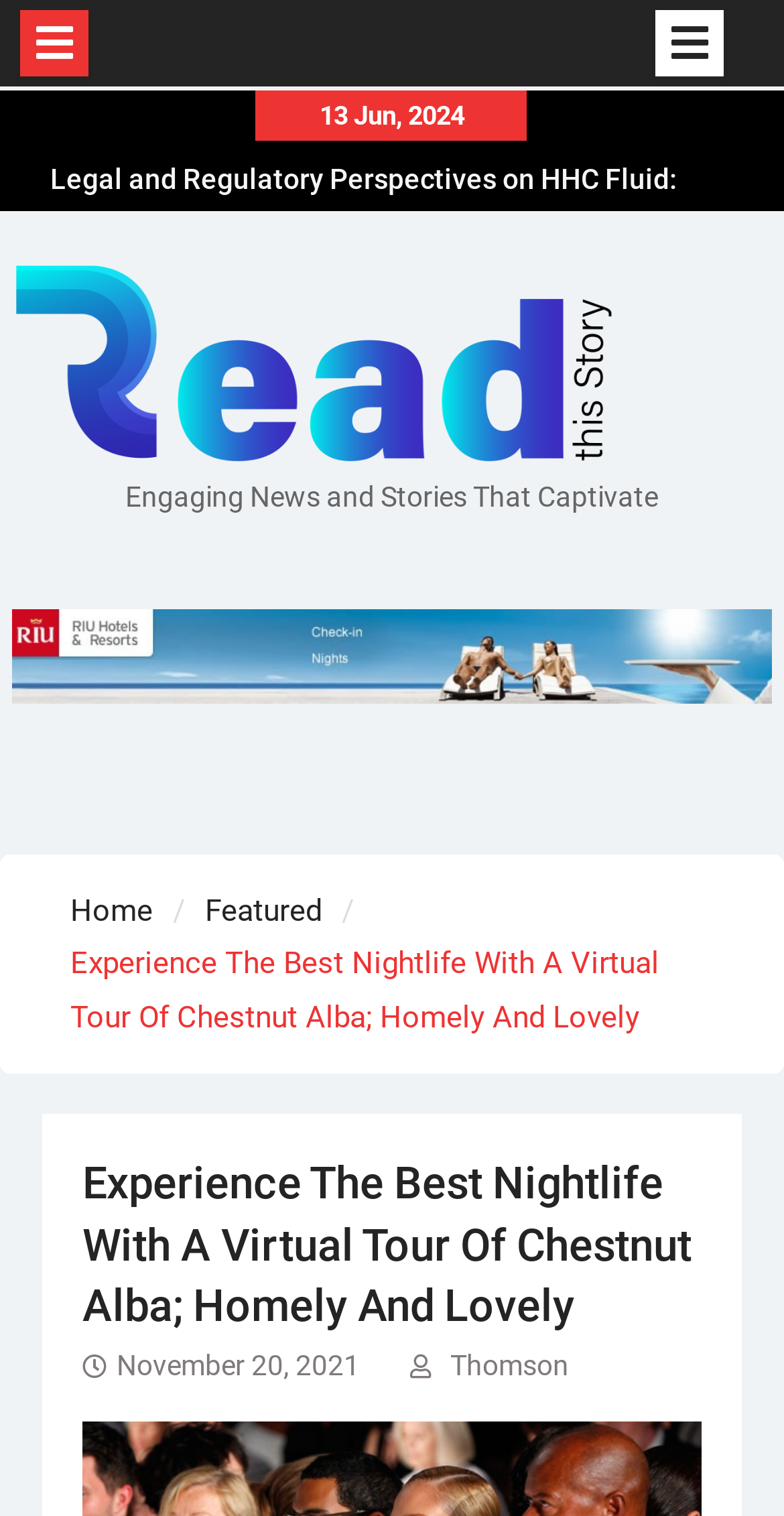Using the provided element description: "aria-label="Open navigation menu"", identify the bounding box coordinates. The coordinates should be four floats between 0 and 1 in the order [left, top, right, bottom].

None